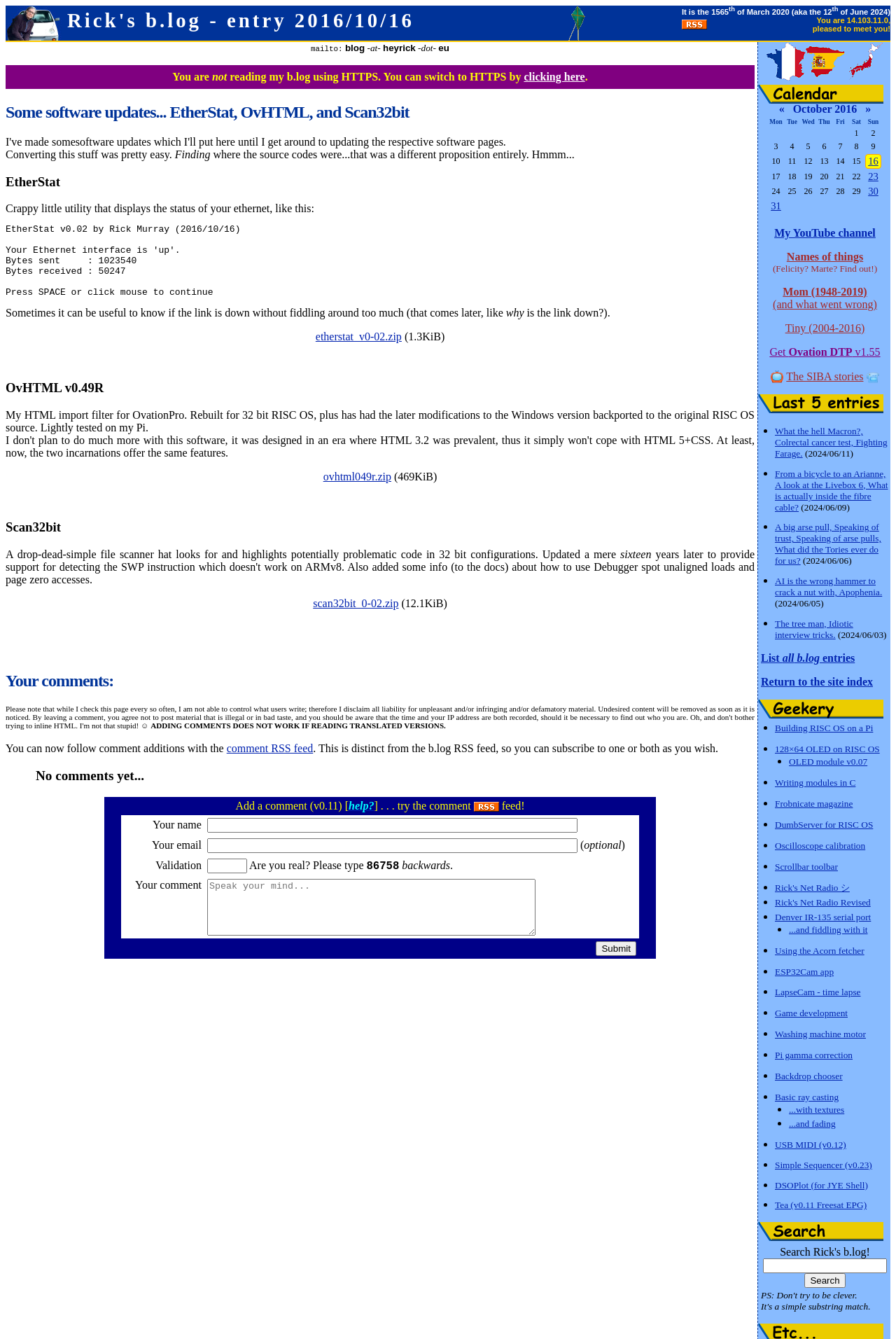Based on the image, give a detailed response to the question: What is the name of the utility that displays the status of your ethernet?

The webpage mentions 'EtherStat' as a 'crappy little utility that displays the status of your ethernet, like this:'.